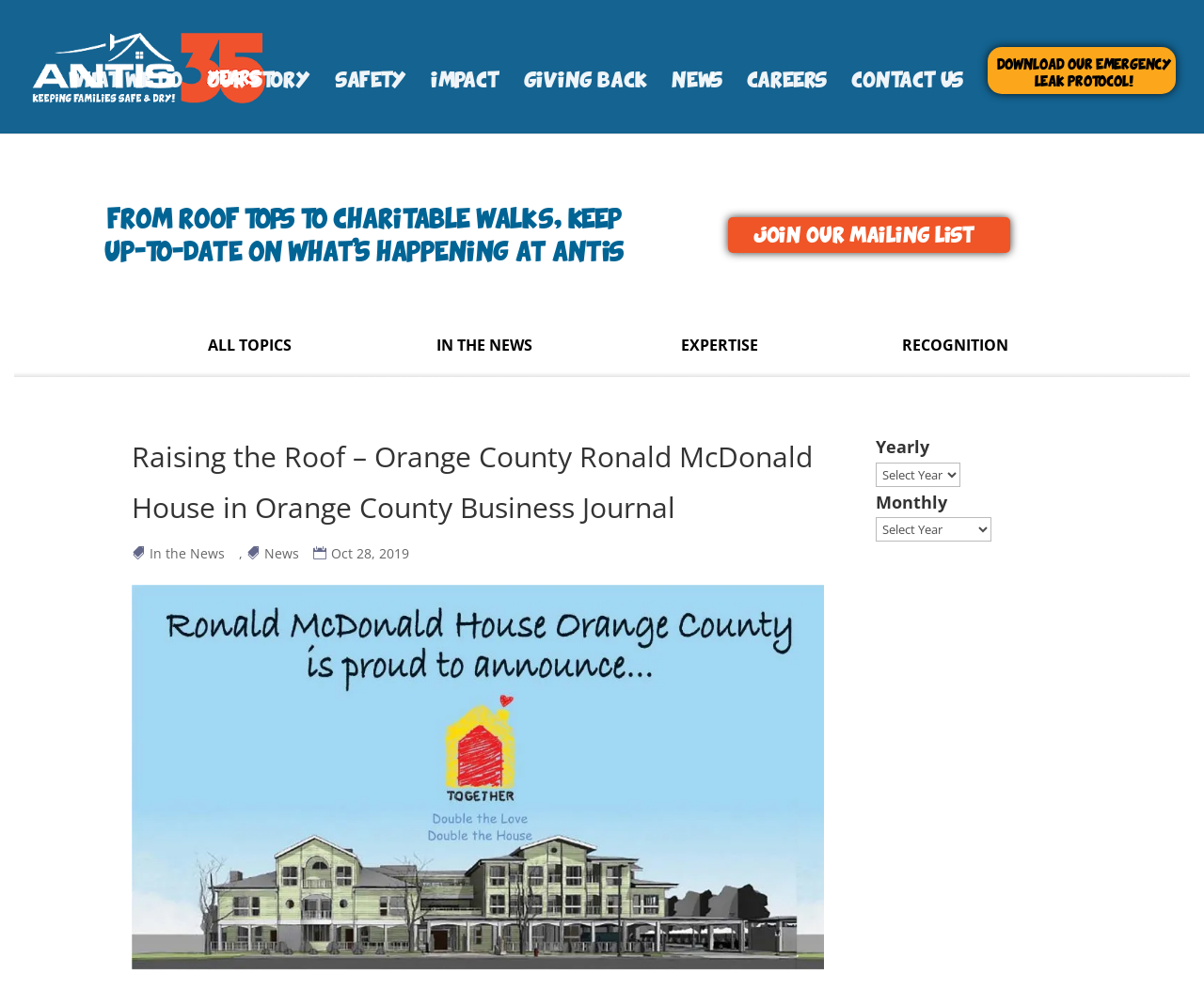What are the frequency options for the mailing list?
Look at the image and construct a detailed response to the question.

The frequency options for the mailing list can be found in the dropdown menus below the 'JOIN OUR MAILING LIST' text, where there are two options: 'Yearly' and 'Monthly'.